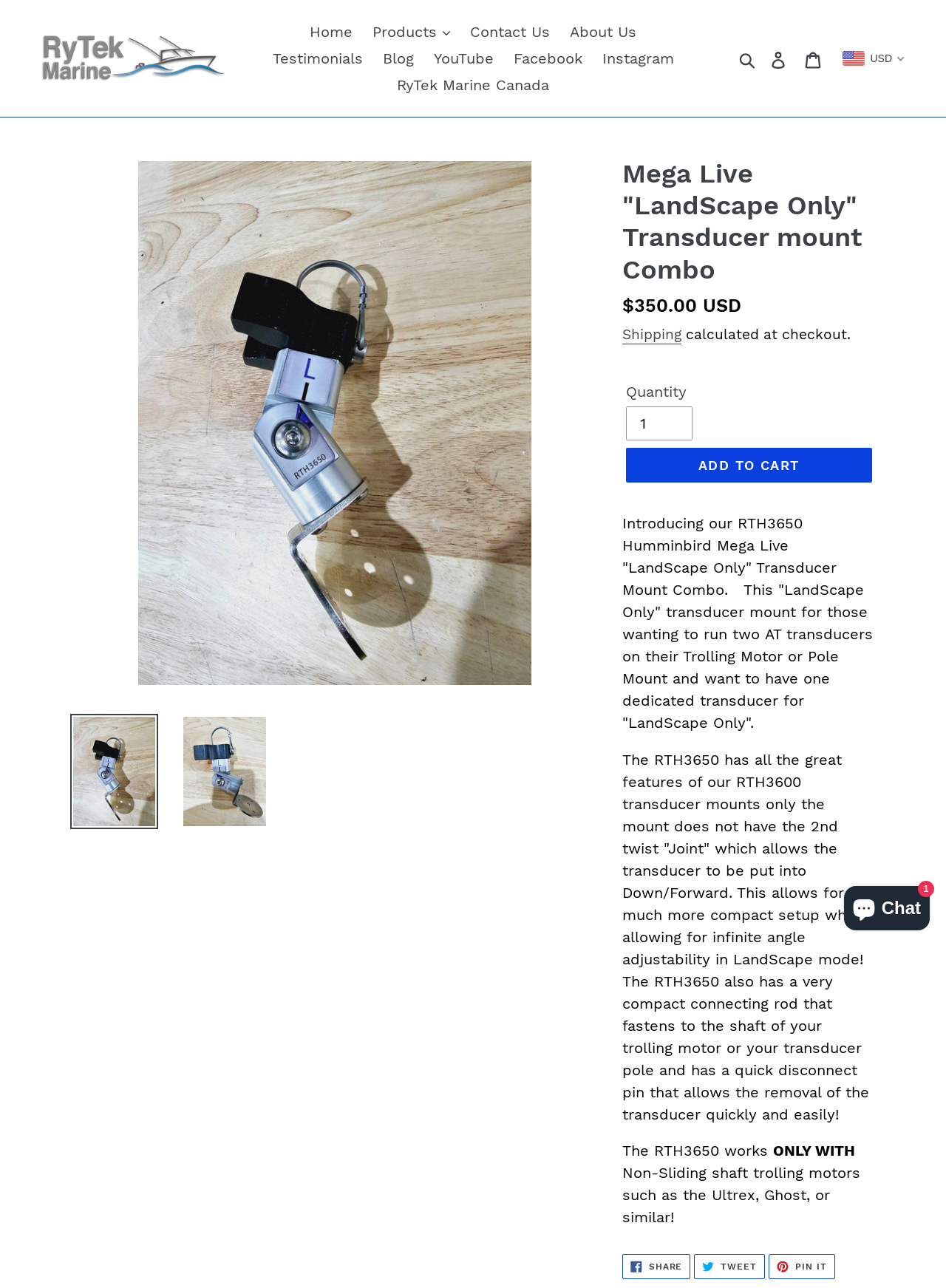Your task is to extract the text of the main heading from the webpage.

Mega Live "LandScape Only" Transducer mount Combo